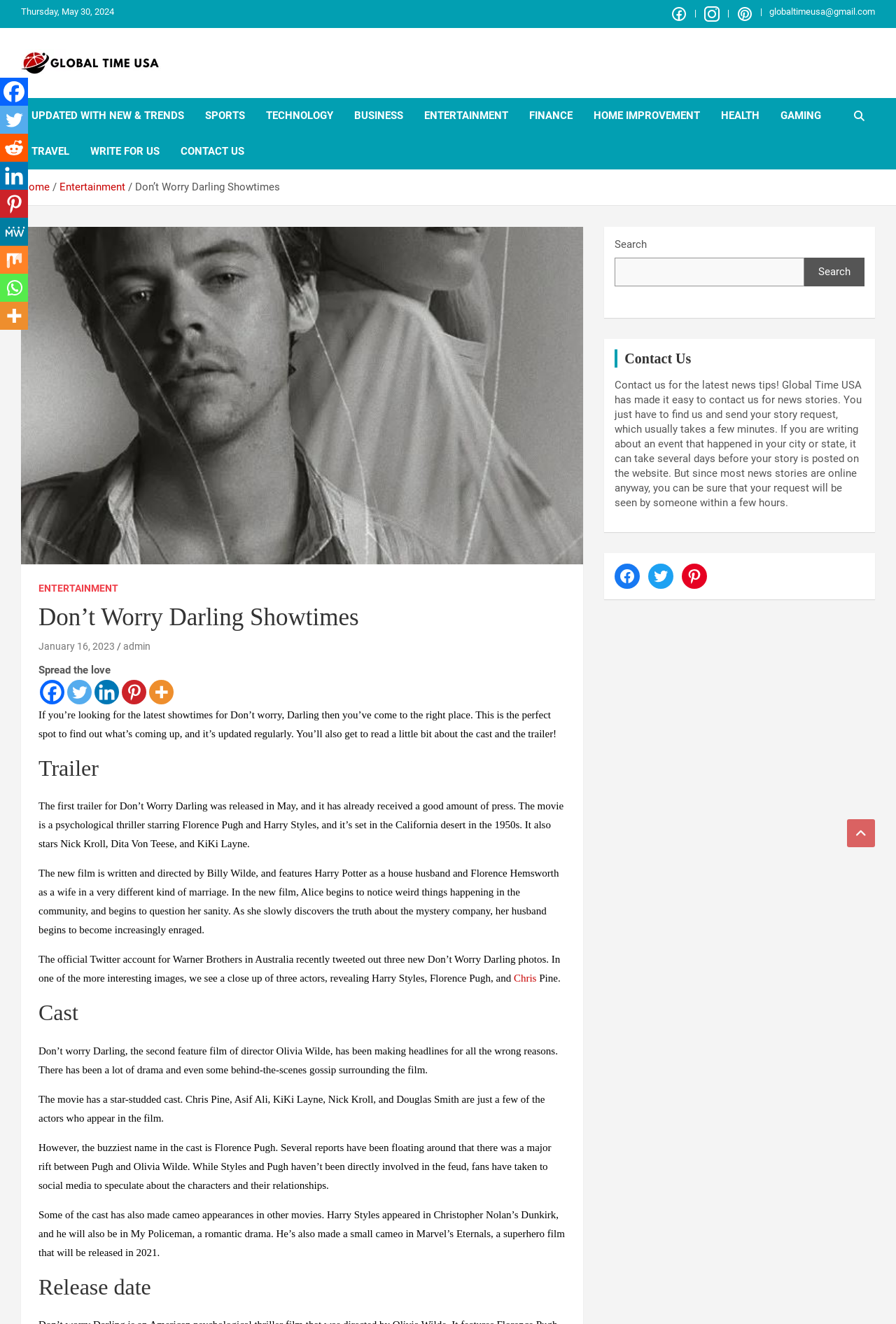Find the bounding box coordinates of the element's region that should be clicked in order to follow the given instruction: "Click on the 'ENTERTAINMENT' link". The coordinates should consist of four float numbers between 0 and 1, i.e., [left, top, right, bottom].

[0.217, 0.074, 0.285, 0.101]